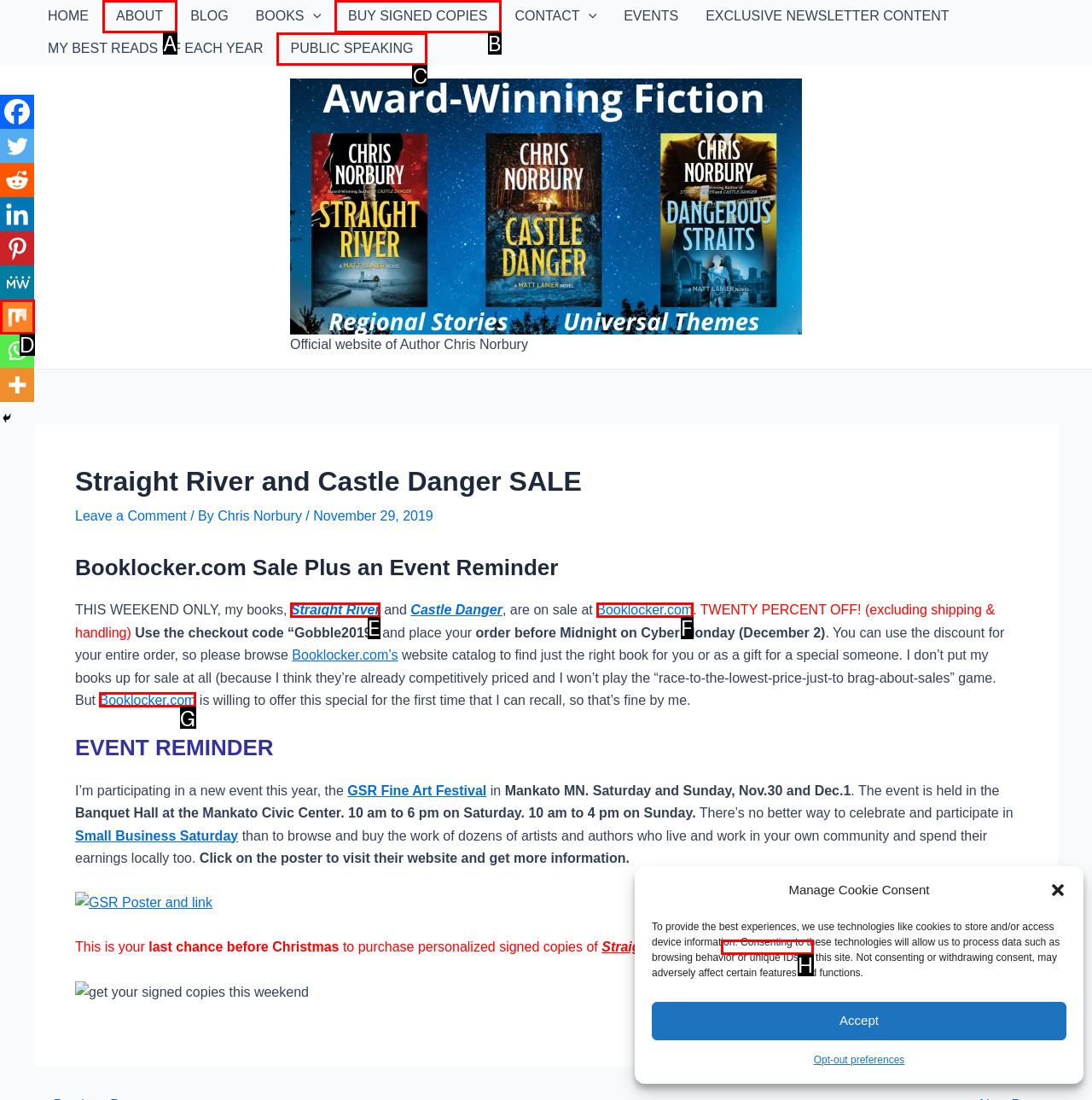Choose the UI element you need to click to carry out the task: Click the 'Straight River' link.
Respond with the corresponding option's letter.

E